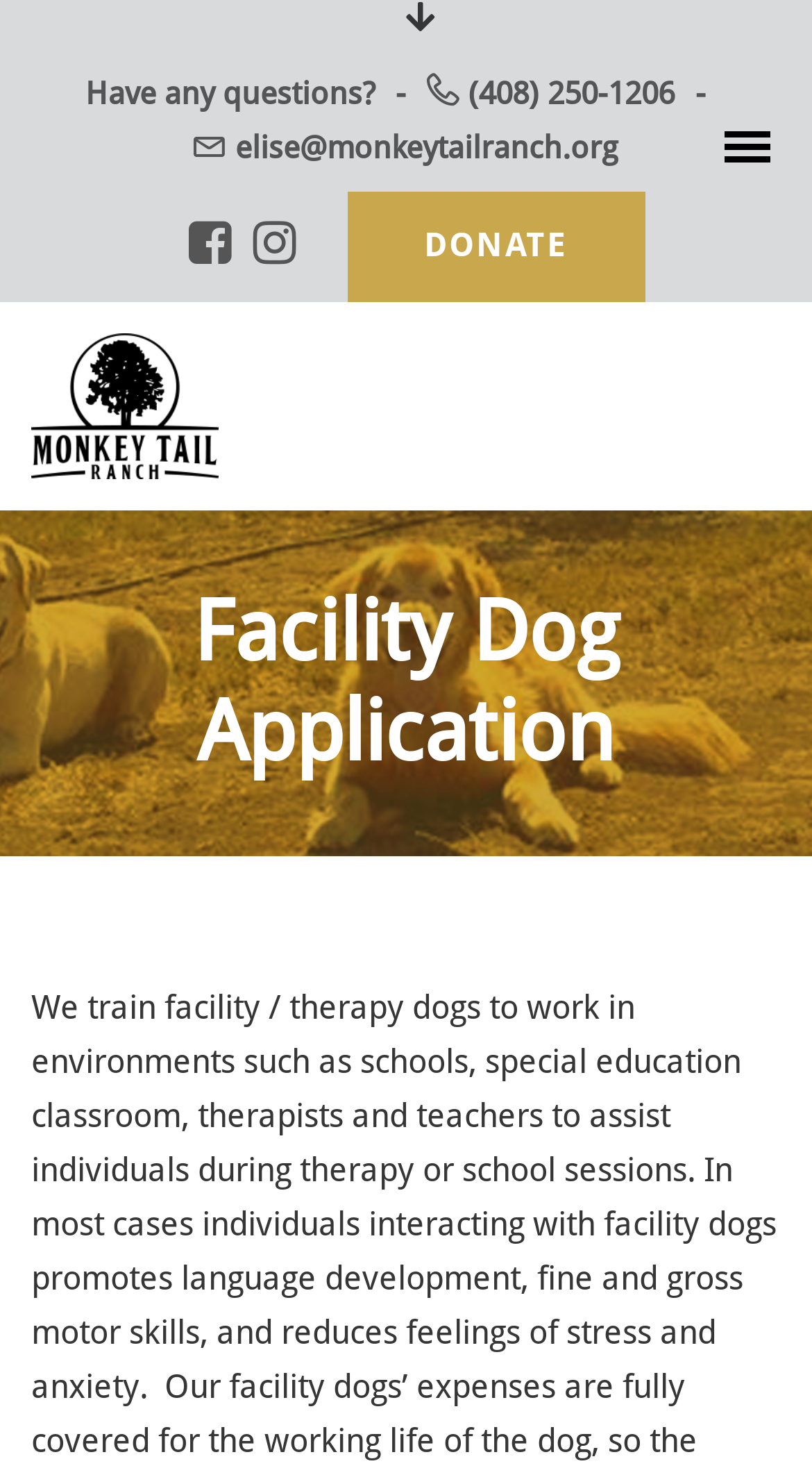Using the description "Amazing Books", locate and provide the bounding box of the UI element.

None